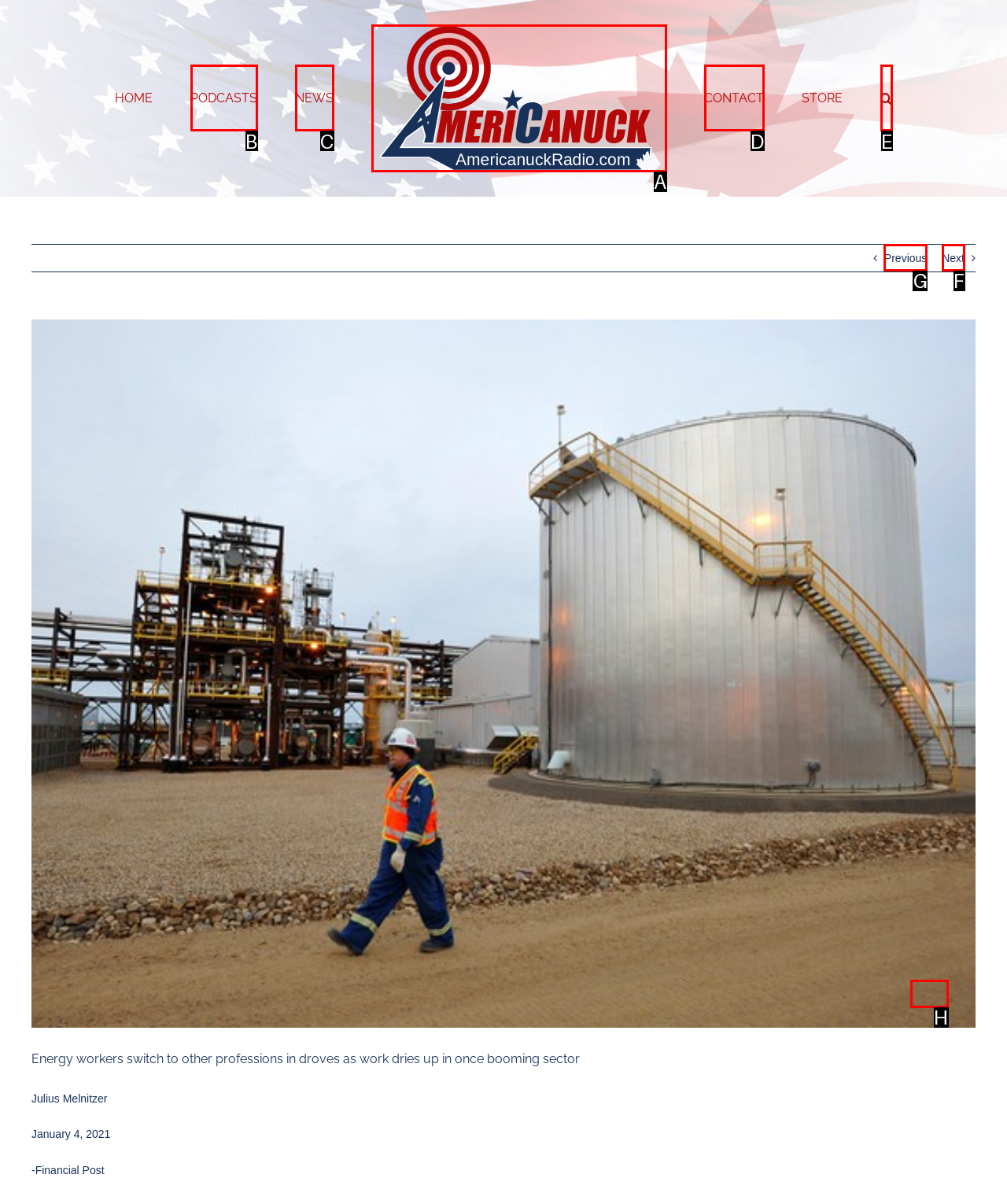Identify the HTML element I need to click to complete this task: go to previous page Provide the option's letter from the available choices.

G